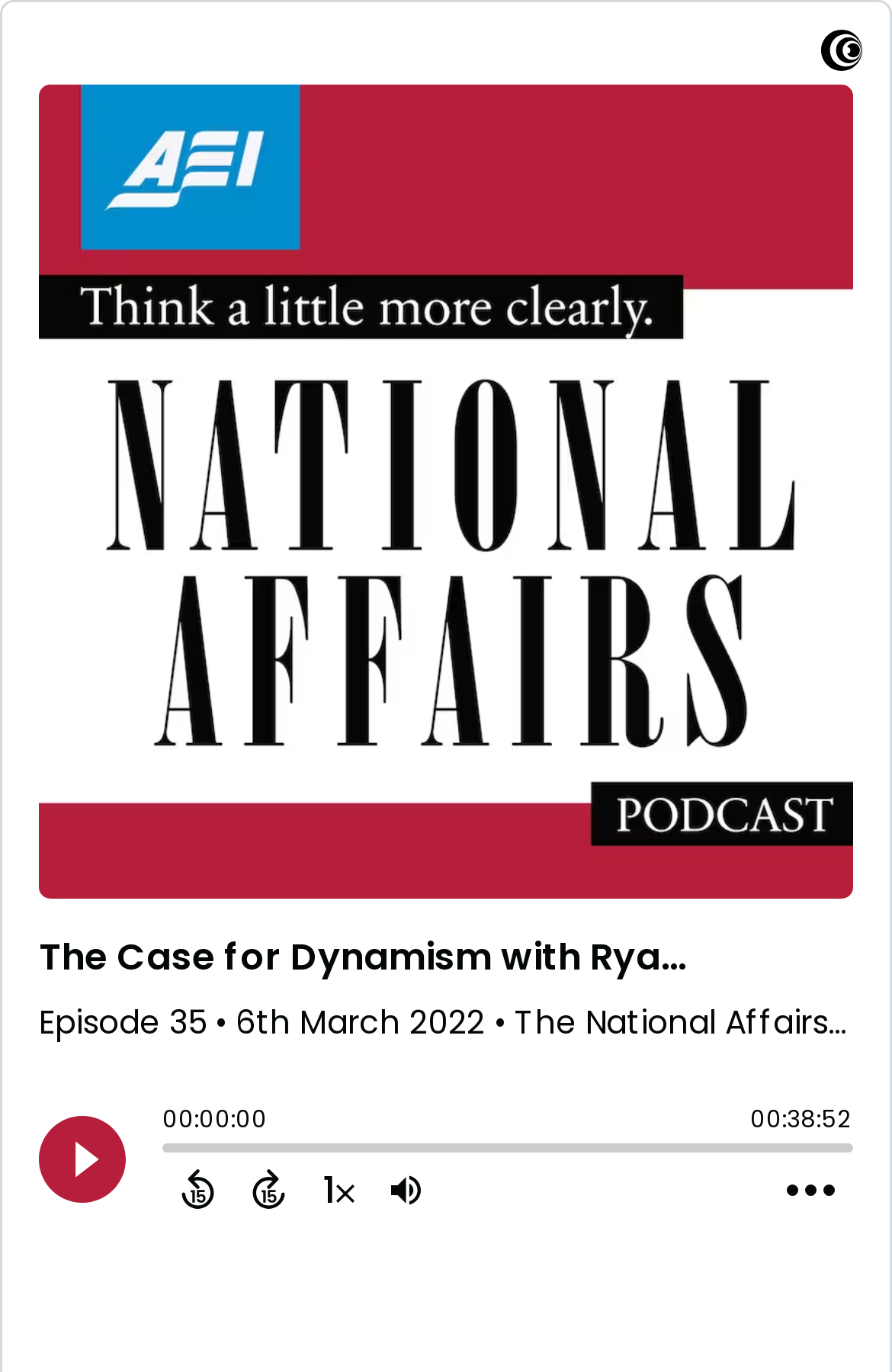Give a detailed overview of the webpage's appearance and contents.

This webpage is about a podcast episode, "The Case for Dynamism with Ryan Streeter", from The National Affairs Podcast. At the top, there is a link and an image, likely a logo or icon, positioned on the right side of the page. Below this, there is a large image, which is the artwork for the podcast, taking up most of the width of the page.

On the right side of the artwork, there are several lines of text. The first line displays the episode title, "The Case for Dynamism with Ryan Streeter". Below this, there is a line with the episode number, "Episode 35", followed by a bullet point and the release date, "6th March 2022".

Below the artwork, there is a play button on the left side, accompanied by a small image. To the right of the play button, there is a current timestamp display showing "00:00:00". Next to this, there is a display showing the episode length, "00:38:52".

Below these elements, there is a horizontal slider, likely for seeking through the podcast episode. On the left side of the slider, there are three buttons: "Back 15 Seconds", "Forward 15 Seconds", and "Change audio speed to 1.5 times", each accompanied by a small image. On the right side of the slider, there is a button to "Adjust volume", also accompanied by a small image. Finally, on the far right side, there is a button to "Open Action Menu", accompanied by a small image.